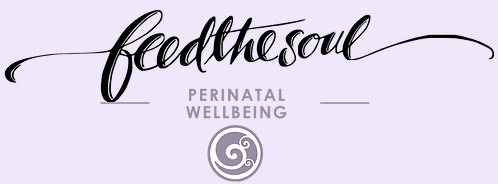What is the tone of the overall aesthetic?
Your answer should be a single word or phrase derived from the screenshot.

Soft and soothing